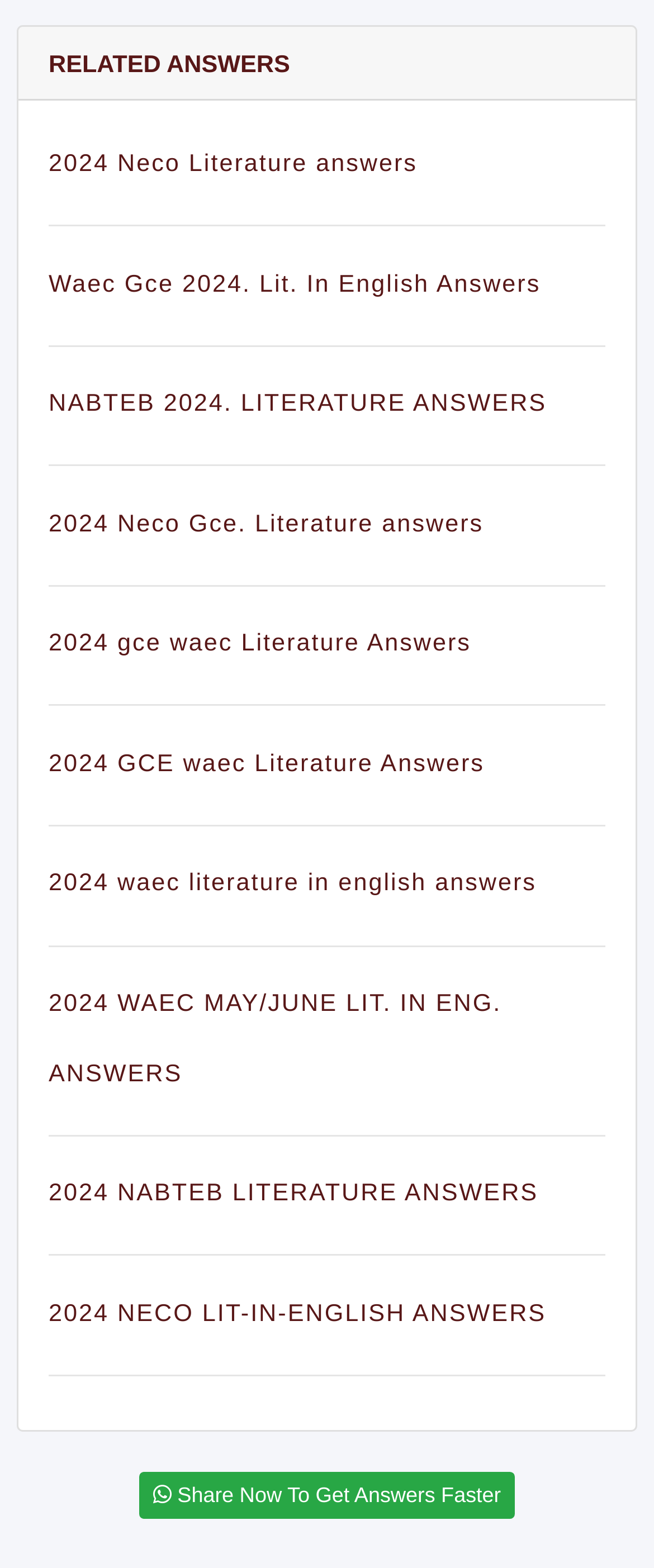Locate the bounding box coordinates of the area that needs to be clicked to fulfill the following instruction: "Select the 'RELATED ANSWERS' tab". The coordinates should be in the format of four float numbers between 0 and 1, namely [left, top, right, bottom].

[0.028, 0.017, 0.972, 0.064]